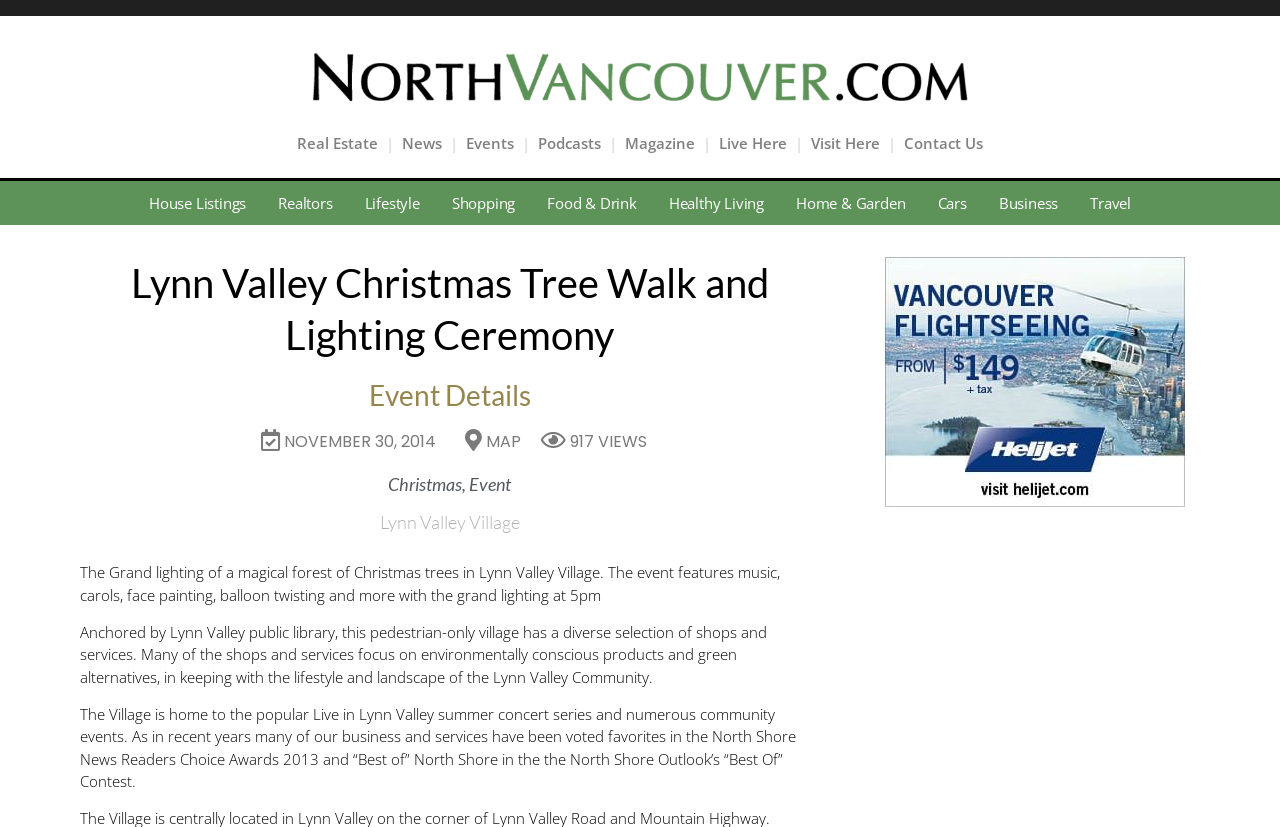What is the grand lighting time of the event?
Please respond to the question thoroughly and include all relevant details.

I found the answer by reading the event details section, where it says 'the grand lighting at 5pm'.